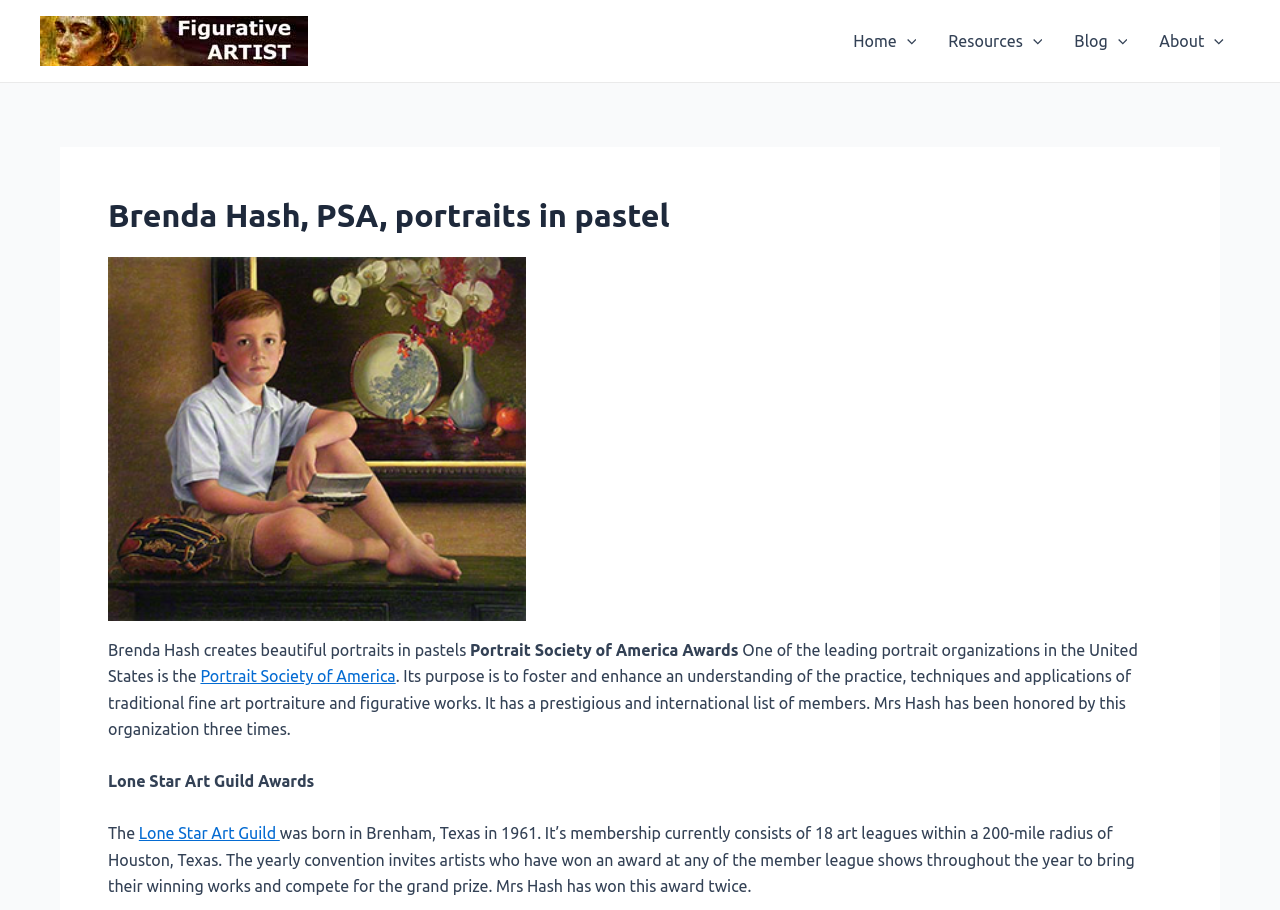Locate the bounding box coordinates of the clickable area needed to fulfill the instruction: "Learn more about the Lone Star Art Guild".

[0.108, 0.906, 0.219, 0.925]